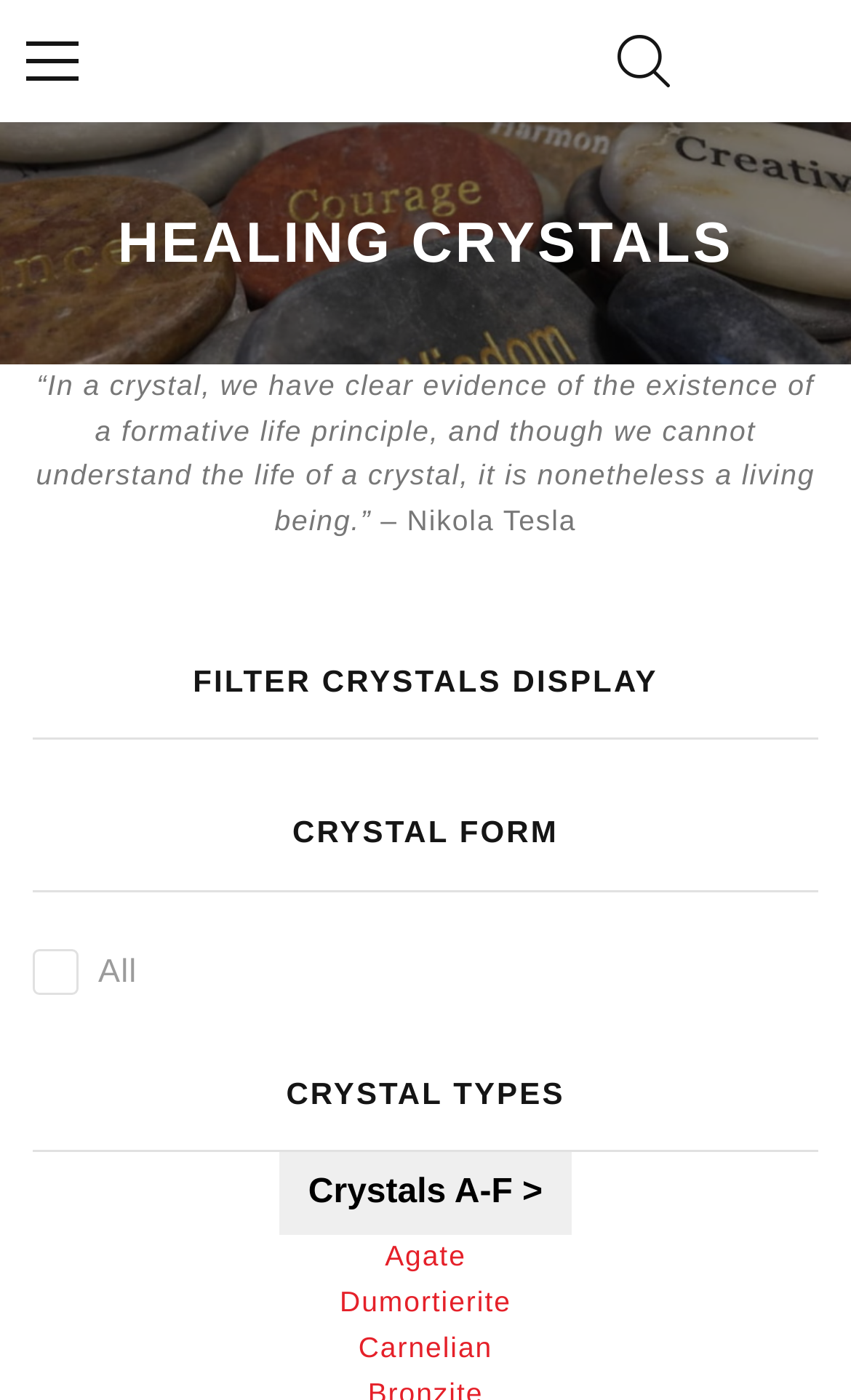What is the quote about?
Craft a detailed and extensive response to the question.

The quote '“In a crystal, we have clear evidence of the existence of a formative life principle, and though we cannot understand the life of a crystal, it is nonetheless a living being.”' is about the life principle of crystals, suggesting that crystals have a form of life.